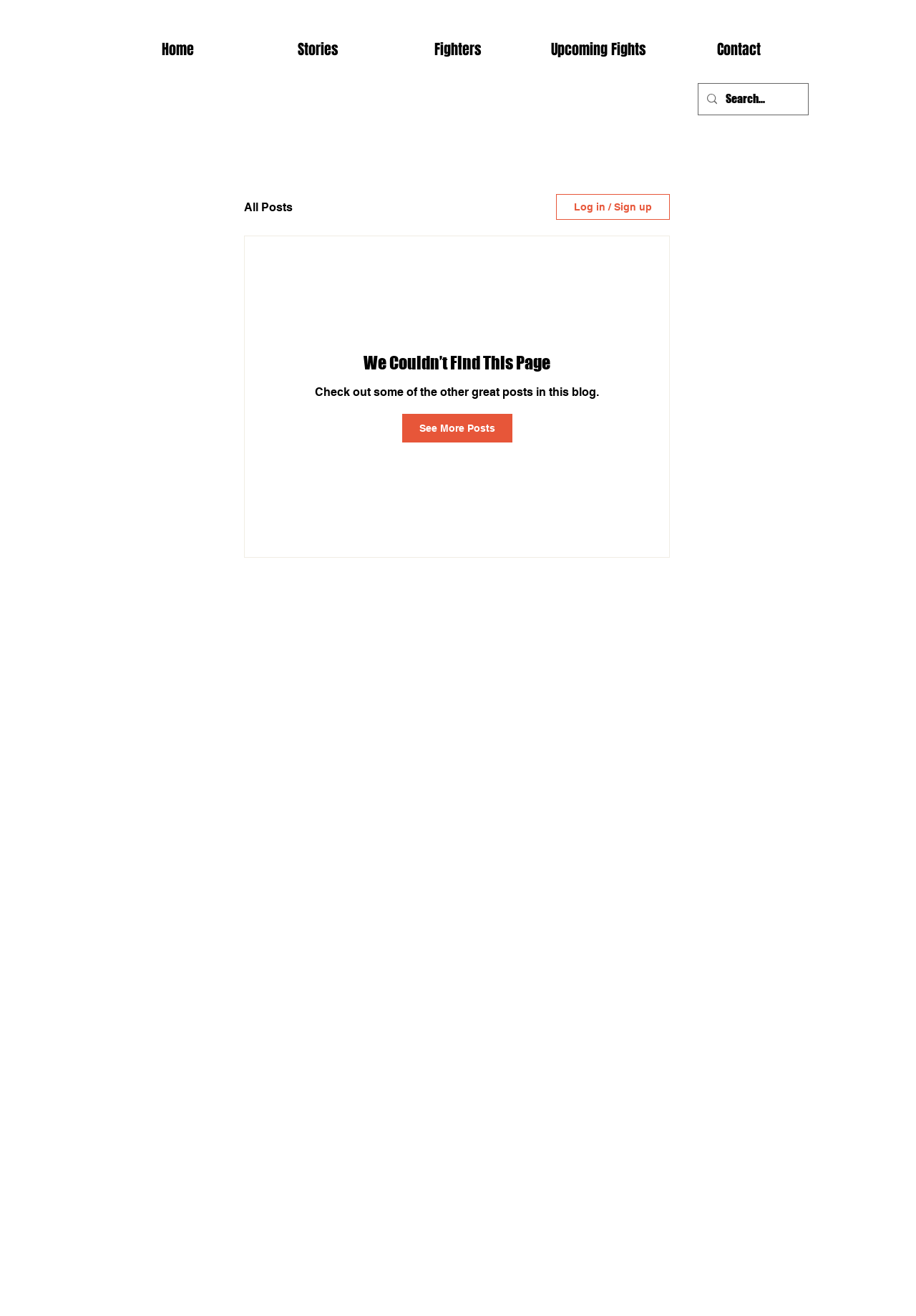Describe the webpage in detail, including text, images, and layout.

The webpage is about boxing news and posts, with a focus on the "Post | Boxing NM" section. At the top, there is a navigation menu with links to "Home", "Stories", "Fighters", "Upcoming Fights", and "Contact", spanning across the top of the page. 

Below the navigation menu, there is a search bar on the right side, accompanied by a small image and a search box with a placeholder text "Search...". 

On the left side, there is another navigation menu related to the blog, with a link to "All Posts". 

In the middle of the page, there is a prominent message "We Couldn’t Find This Page", indicating that the intended content is not available. 

Below this message, there is a paragraph of text "Check out some of the other great posts in this blog." followed by a "See More Posts" link. 

Additionally, there is a "Log in / Sign up" button on the right side, above the search bar.